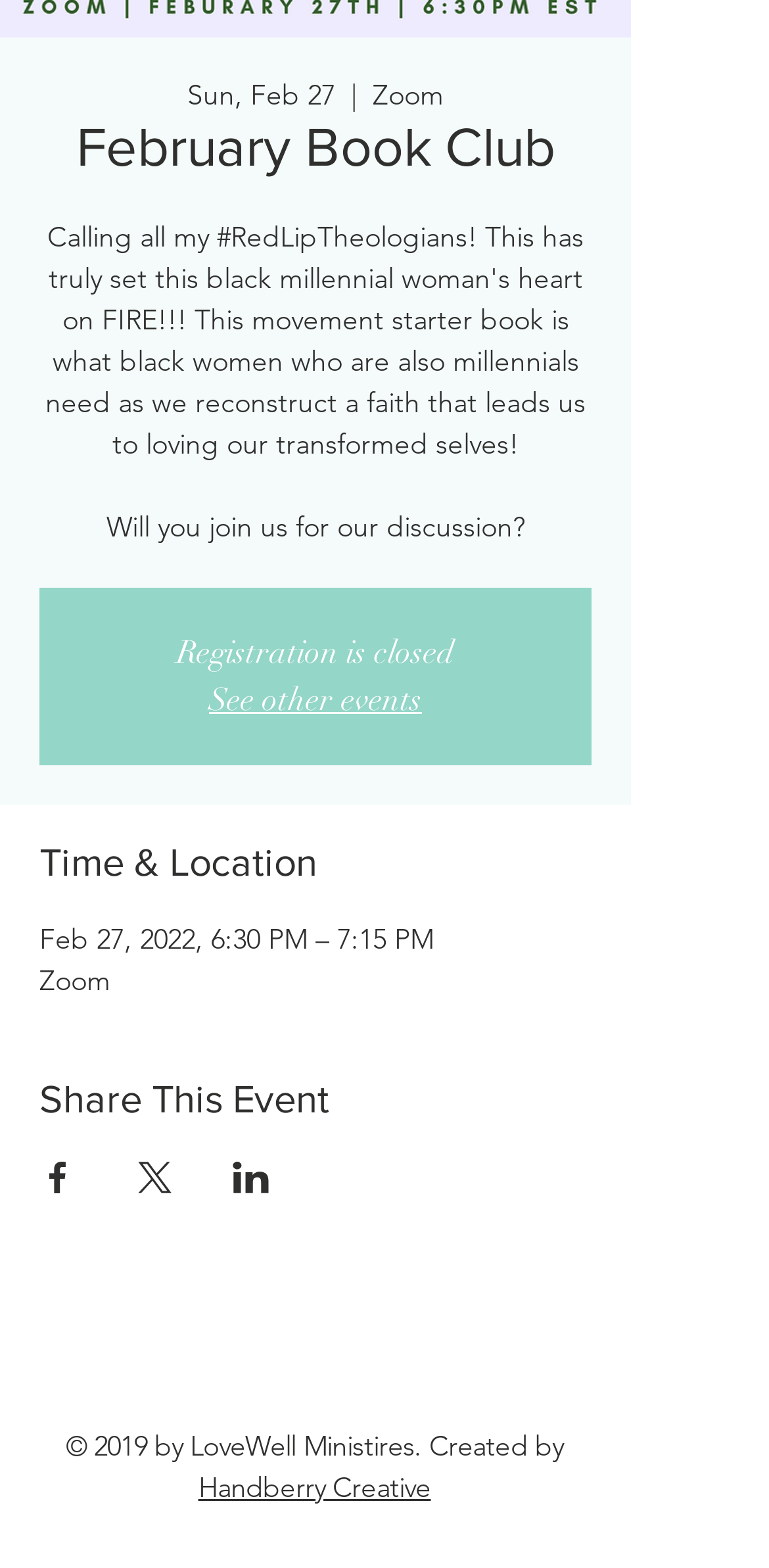Refer to the image and provide an in-depth answer to the question:
What is the status of the event registration?

I found the status of the event registration by looking at the static text element that says 'Registration is closed'.